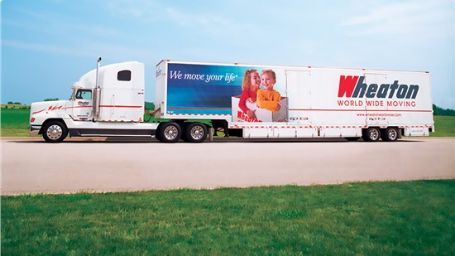What is the message on the side of the trailer?
Please answer the question as detailed as possible.

The message on the side of the trailer is 'We move your life', which is accompanied by a vibrant image of a smiling family, symbolizing the company's focus on reliability and care in moving services.